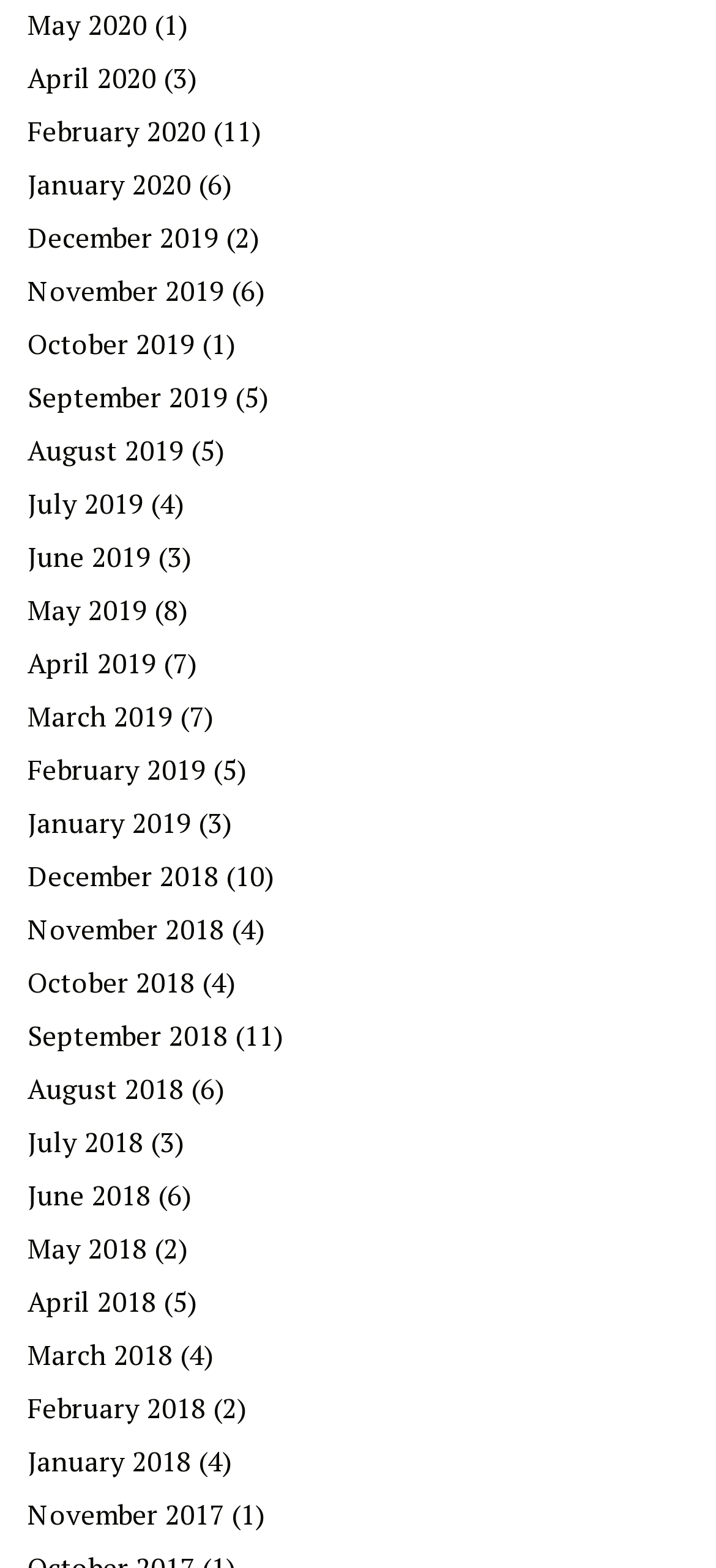Find the bounding box coordinates for the area that must be clicked to perform this action: "Visit the 'Facebook' page".

None